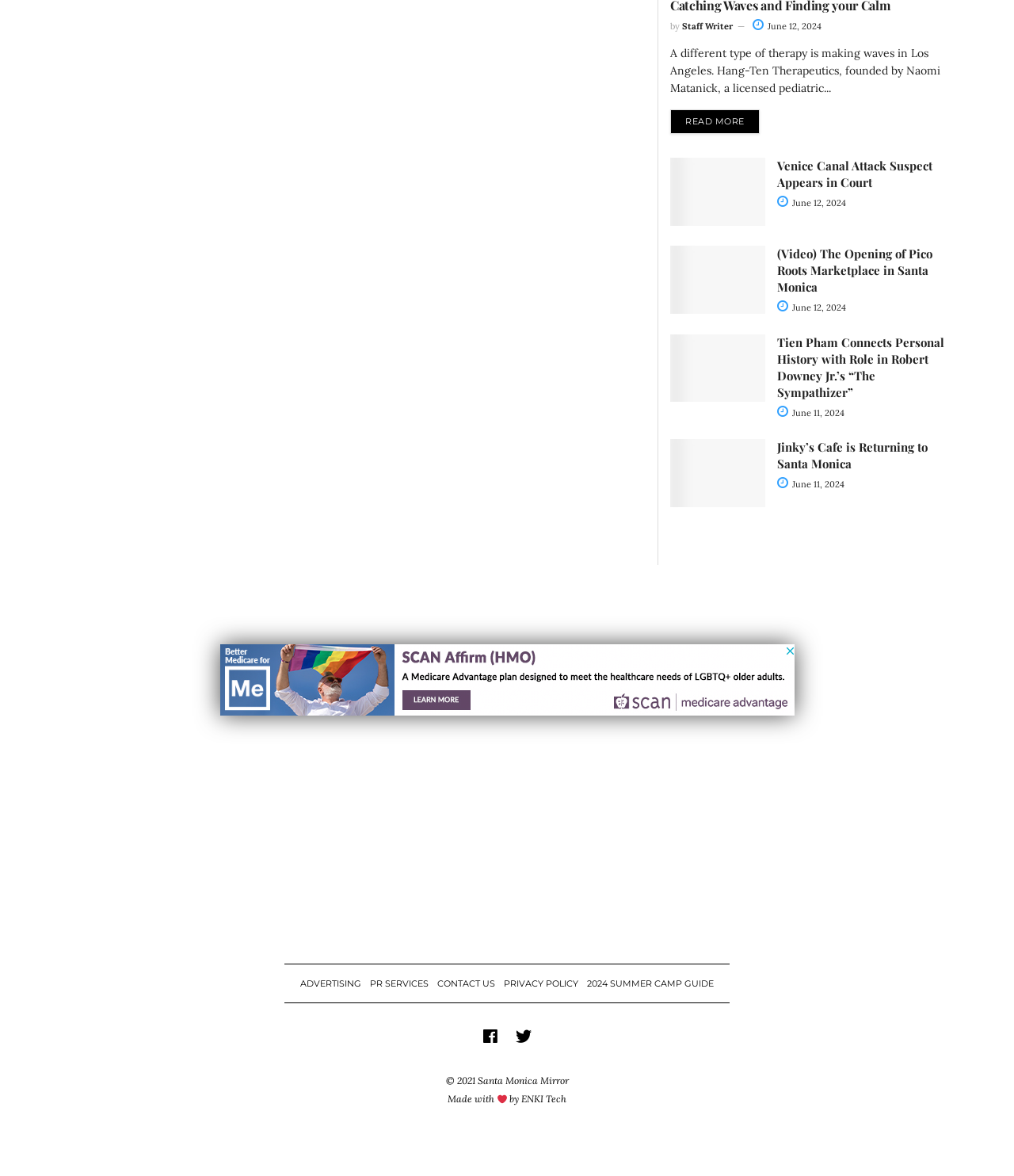Please answer the following question using a single word or phrase: 
What is the date of the article 'Venice Canal Attack Suspect Appears in Court'?

June 12, 2024